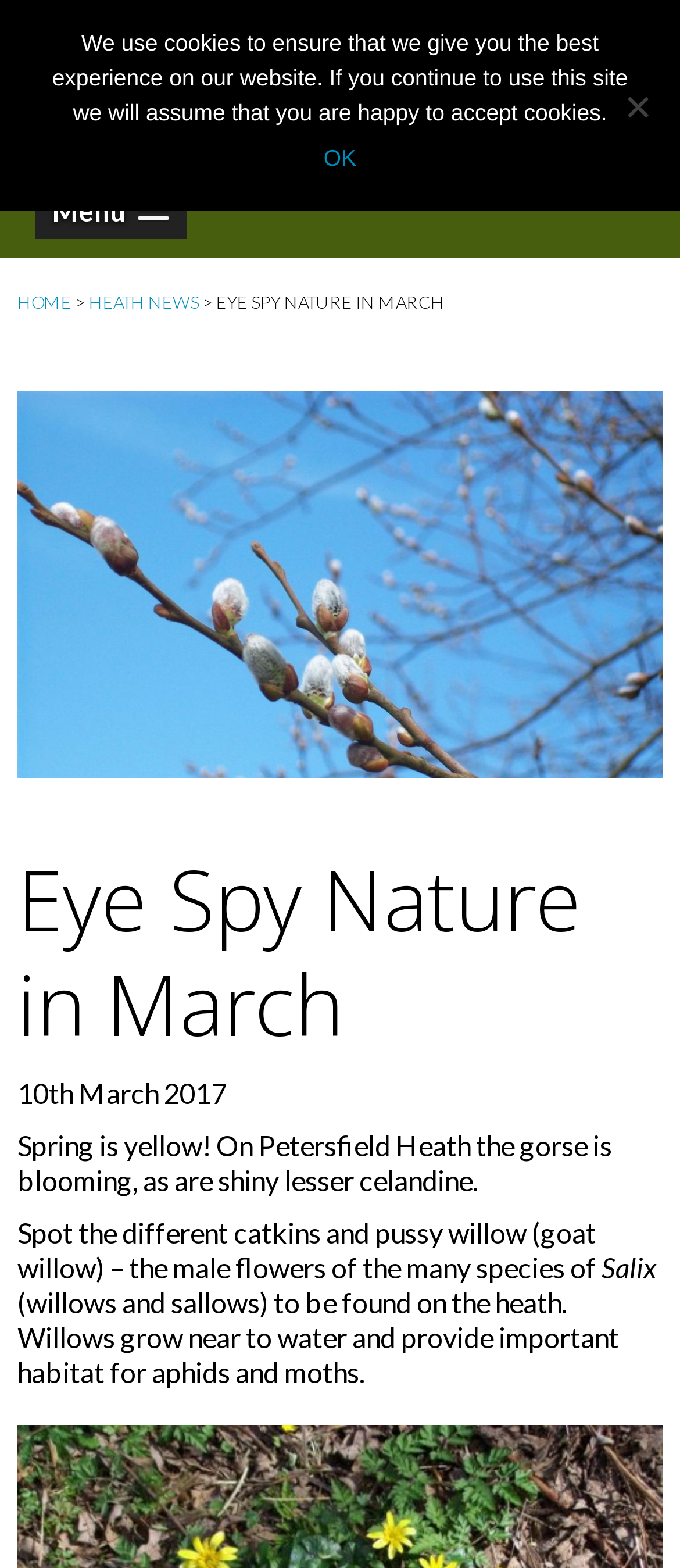Extract the heading text from the webpage.

Eye Spy Nature in March